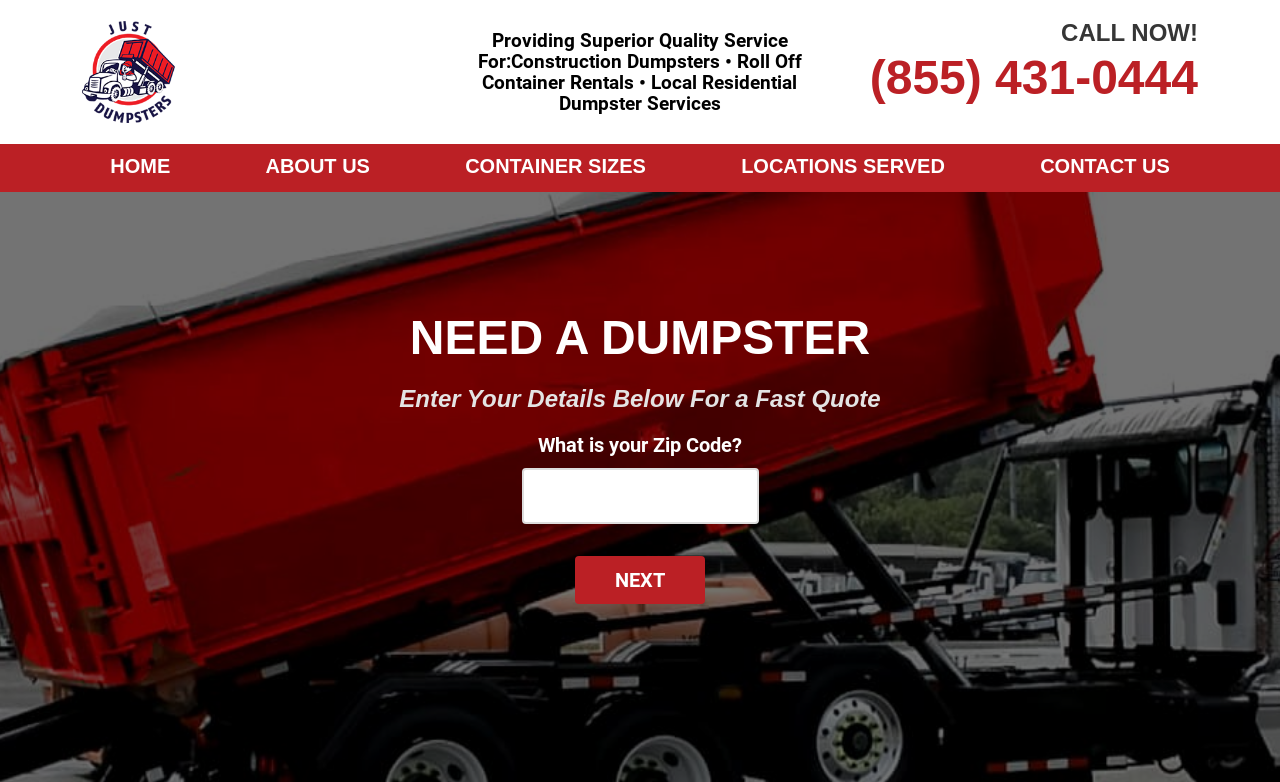What is the company name?
Answer the question in as much detail as possible.

The company name is obtained from the top-left corner of the webpage, where the logo and the text 'Just Dumpsters' are located.